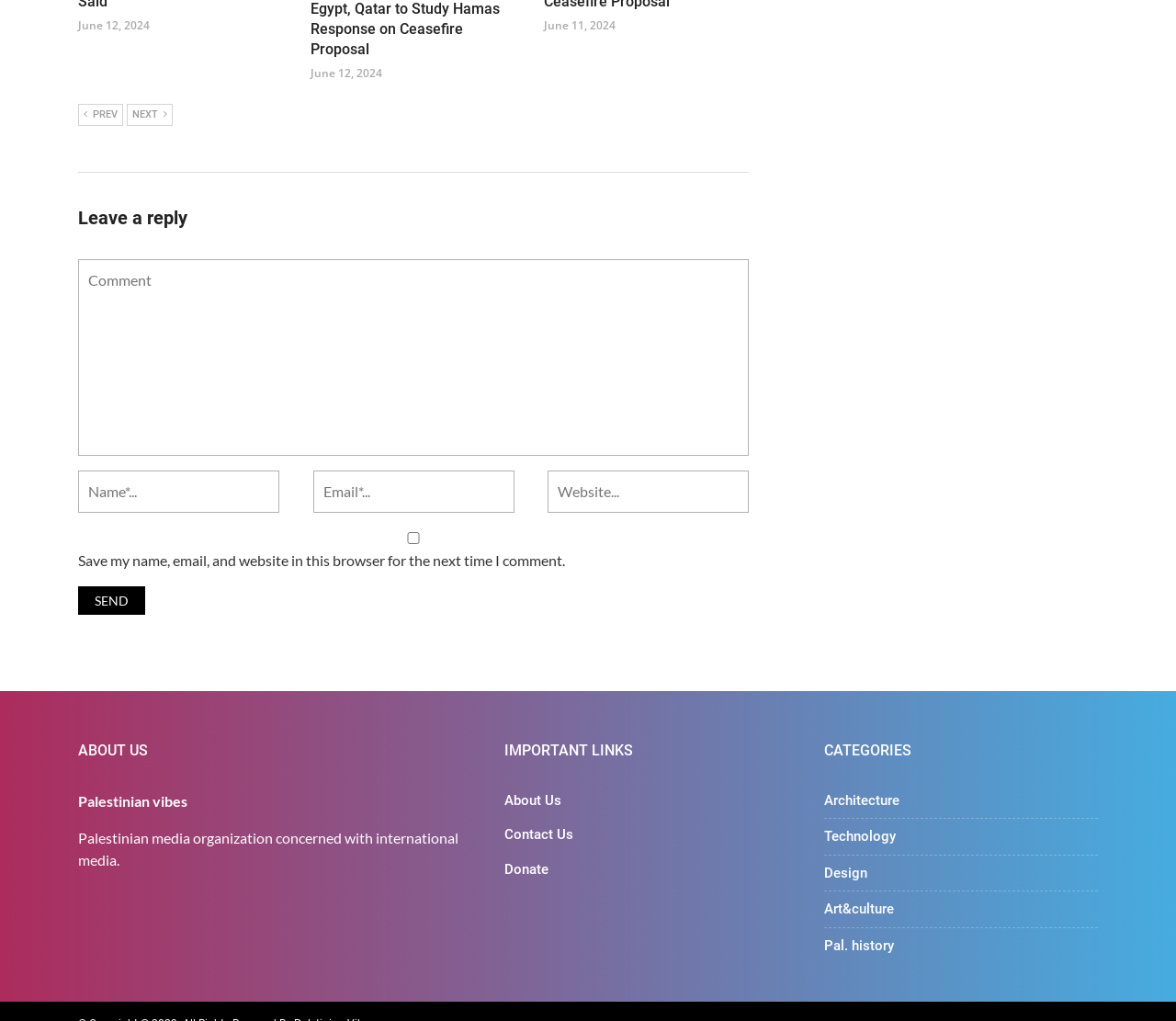Based on the provided description, "name="author" placeholder="Name*..."", find the bounding box of the corresponding UI element in the screenshot.

[0.066, 0.461, 0.238, 0.502]